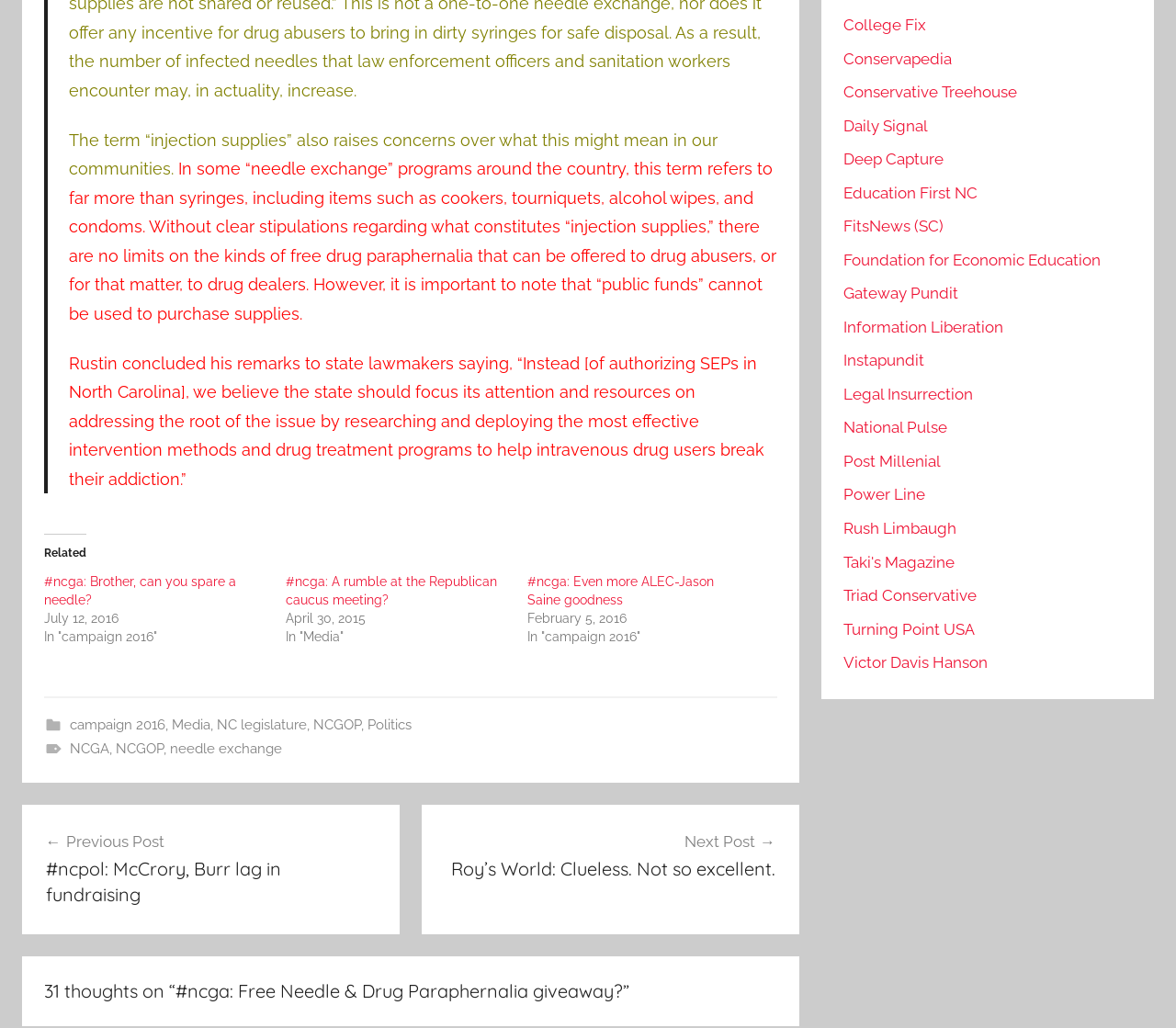Locate the bounding box coordinates of the clickable region necessary to complete the following instruction: "Click the 'Brother, can you spare a needle?' link". Provide the coordinates in the format of four float numbers between 0 and 1, i.e., [left, top, right, bottom].

[0.038, 0.558, 0.201, 0.591]